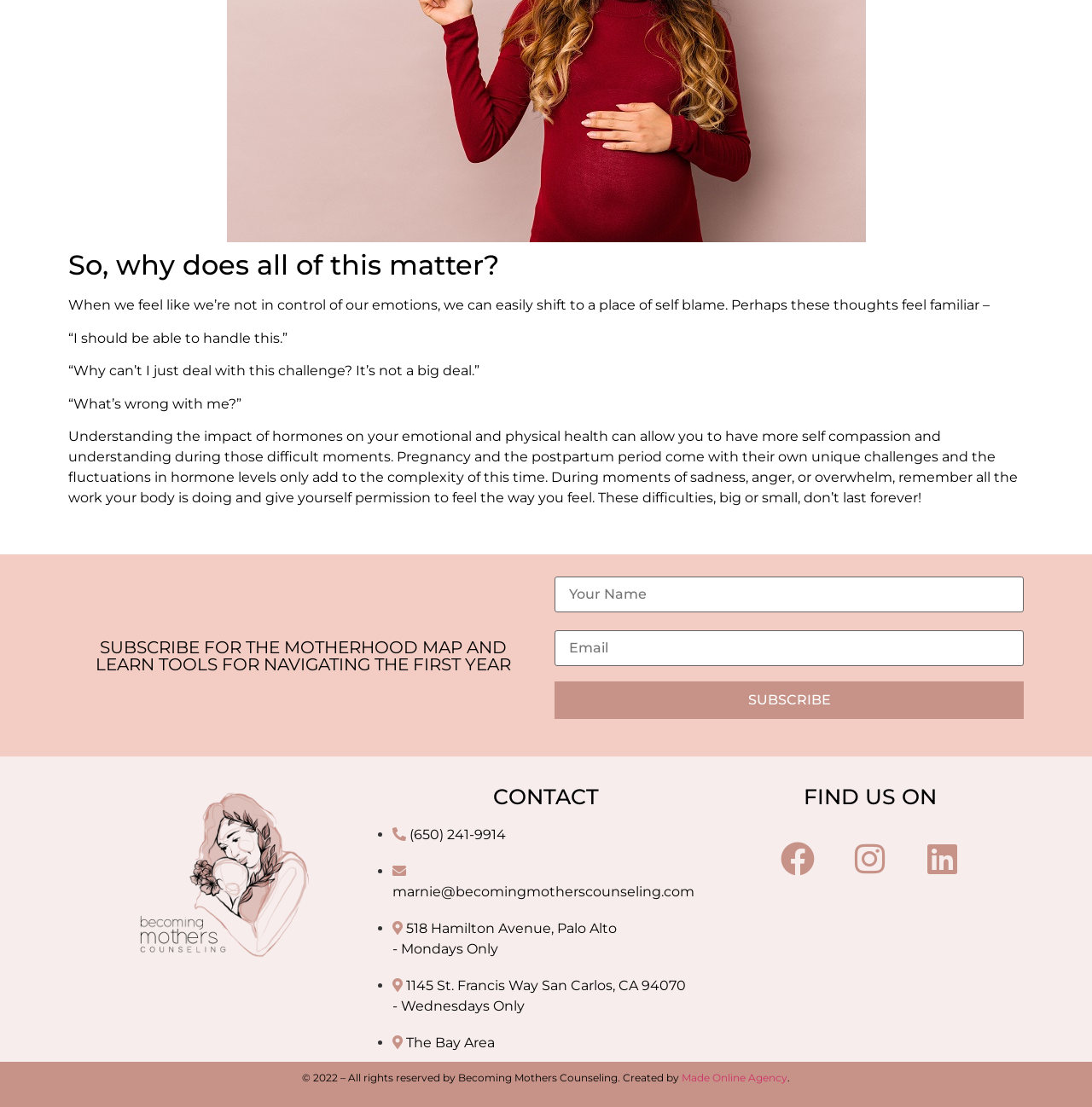Please analyze the image and provide a thorough answer to the question:
What is the purpose of understanding hormones' impact?

According to the webpage, understanding the impact of hormones on emotional and physical health can allow individuals to have more self compassion and understanding during difficult moments, such as pregnancy and postpartum period.